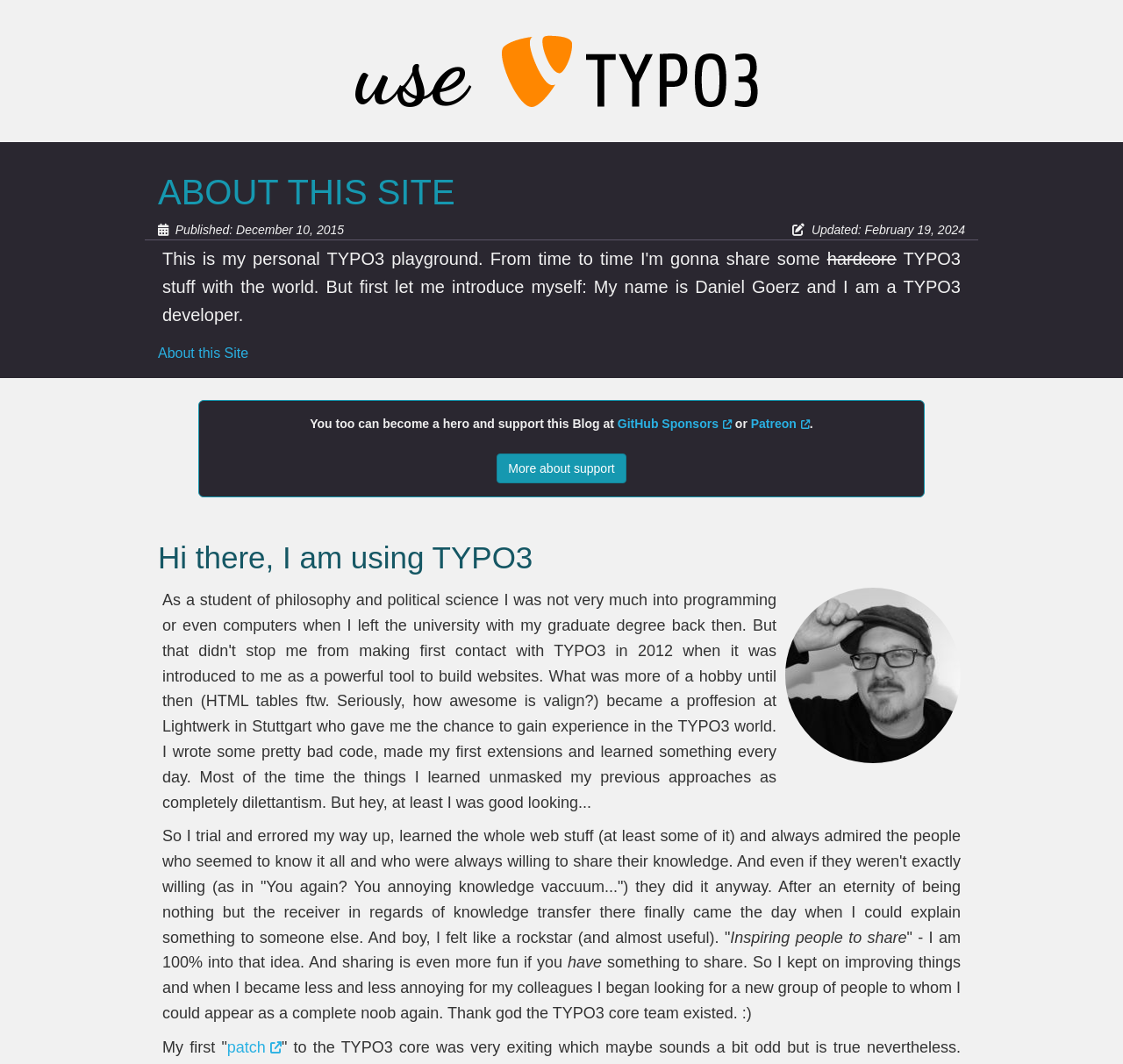Respond to the following question with a brief word or phrase:
What is the author's name?

Daniel Goerz